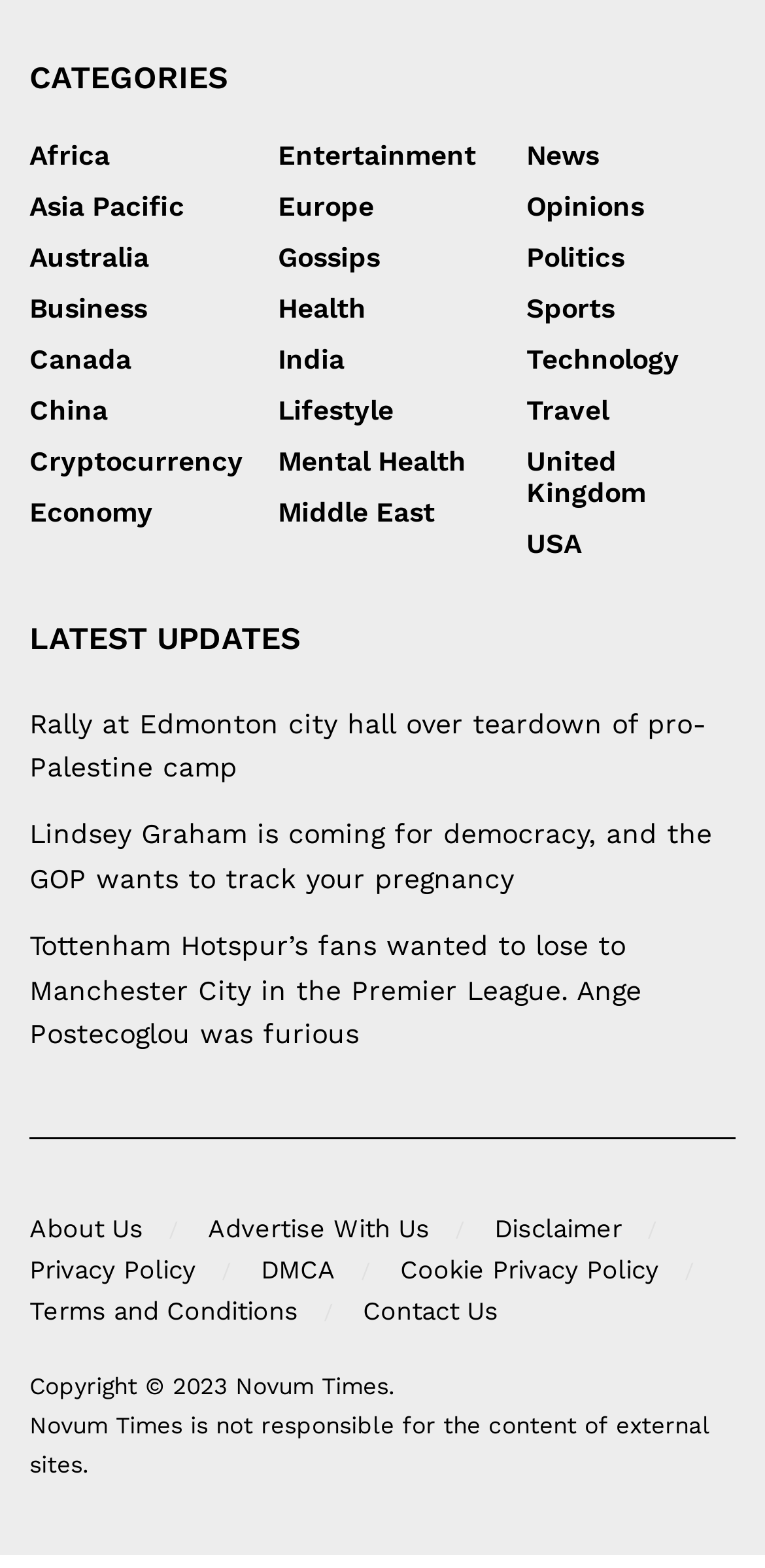How many categories are available?
Refer to the screenshot and respond with a concise word or phrase.

25